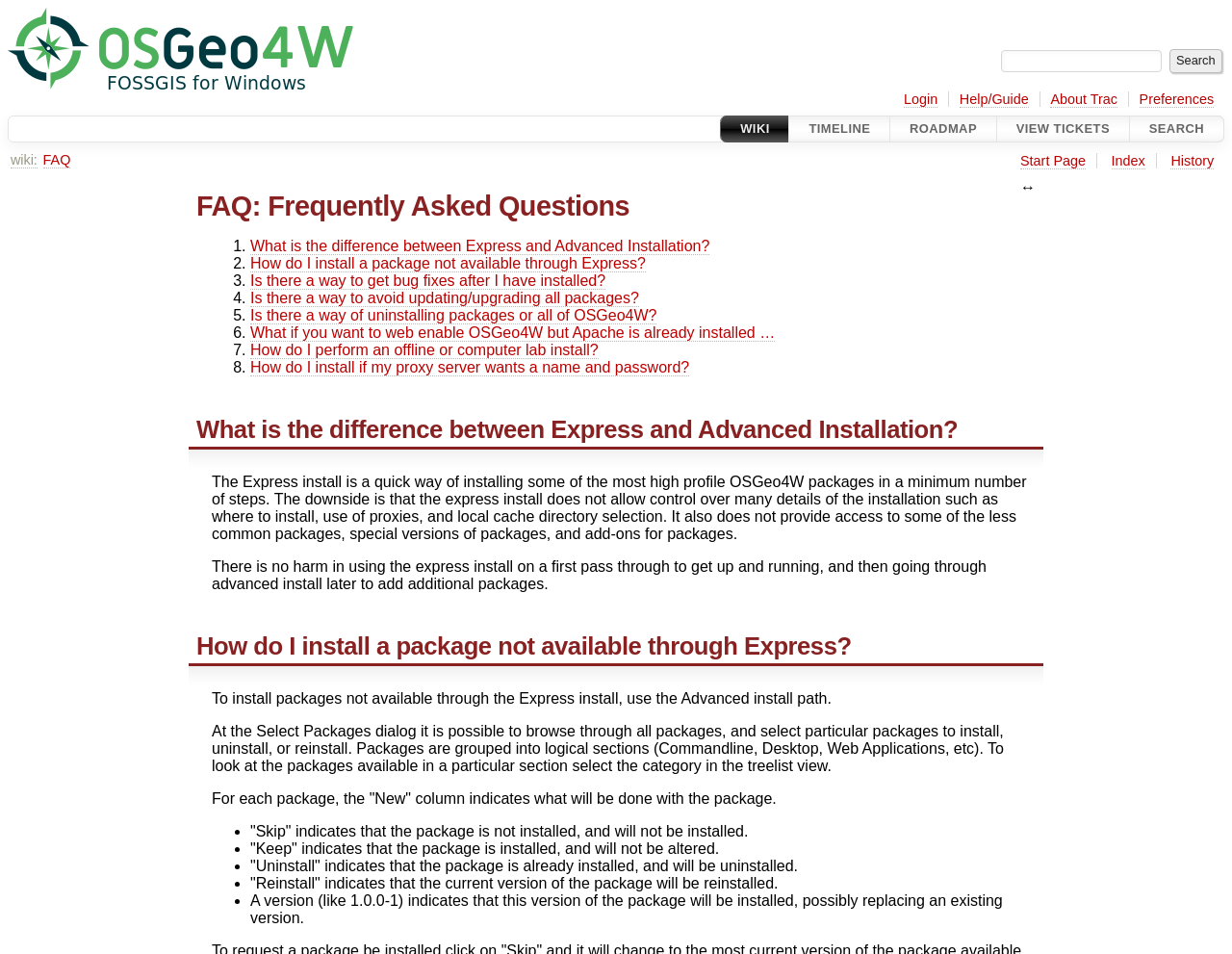Can you locate the main headline on this webpage and provide its text content?

FAQ: Frequently Asked Questions